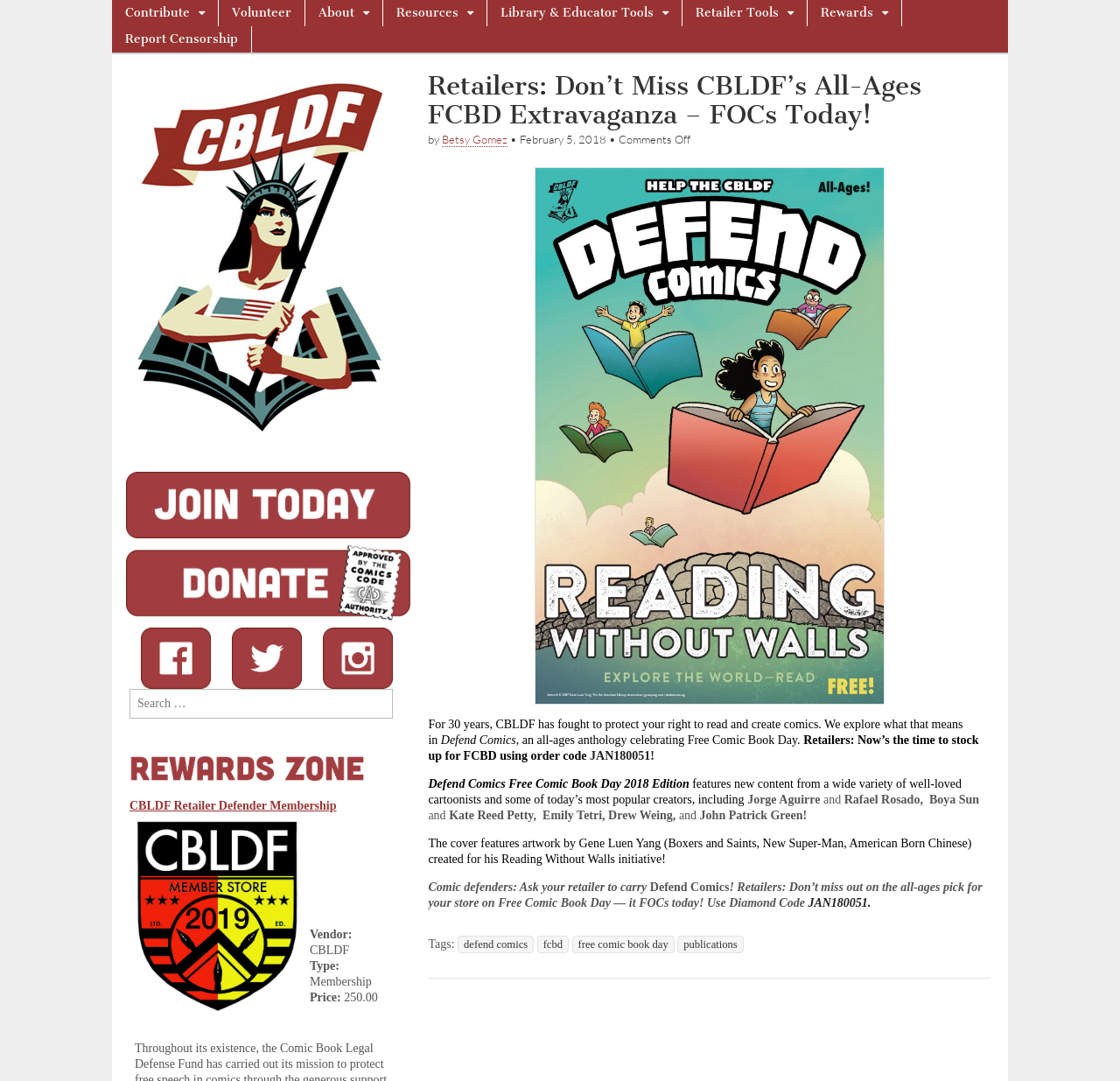What is the Diamond Code for the Defend Comics Free Comic Book Day edition?
Refer to the image and offer an in-depth and detailed answer to the question.

I found the answer by reading the article on the webpage, which mentions that retailers can order the Defend Comics Free Comic Book Day edition using the Diamond Code JAN180051.